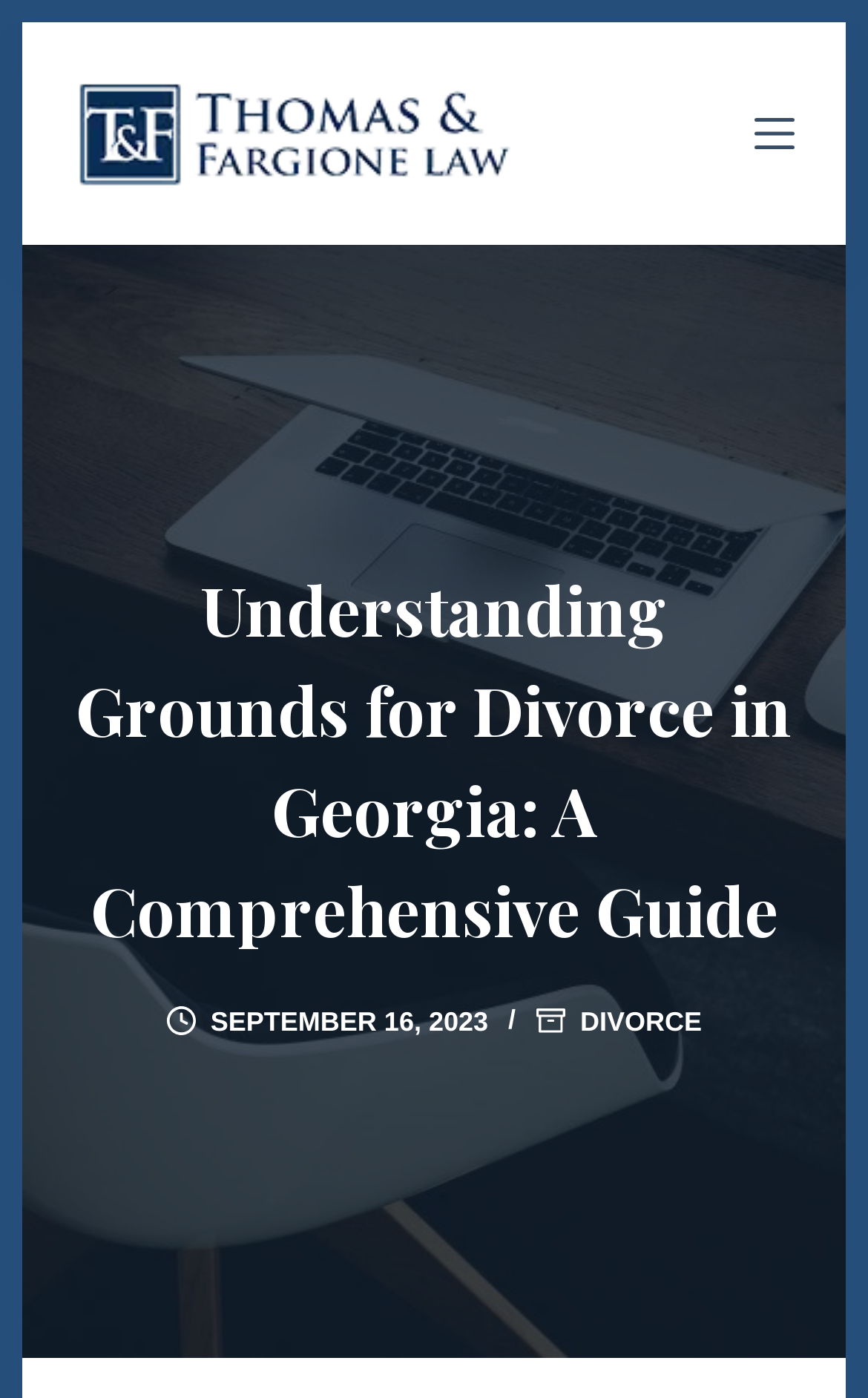Analyze and describe the webpage in a detailed narrative.

The webpage is about understanding grounds for divorce in Georgia, with a comprehensive guide. At the top left corner, there is a "Skip to content" link. Next to it, on the top center, is a link to "Samuel Thomas" accompanied by an image of the same name. On the top right corner, there is a "Menu" button.

Below the top section, there is a large figure that spans almost the entire width of the page, containing an image related to "Grounds for Georgia divorce". Above this figure, there is a header section that takes up about a quarter of the page's width, containing the title "Understanding Grounds for Divorce in Georgia: A Comprehensive Guide". 

To the right of the title, there are three small images and a time element displaying the date "SEPTEMBER 16, 2023". Below the title, there is a link to "DIVORCE" on the right side of the page.